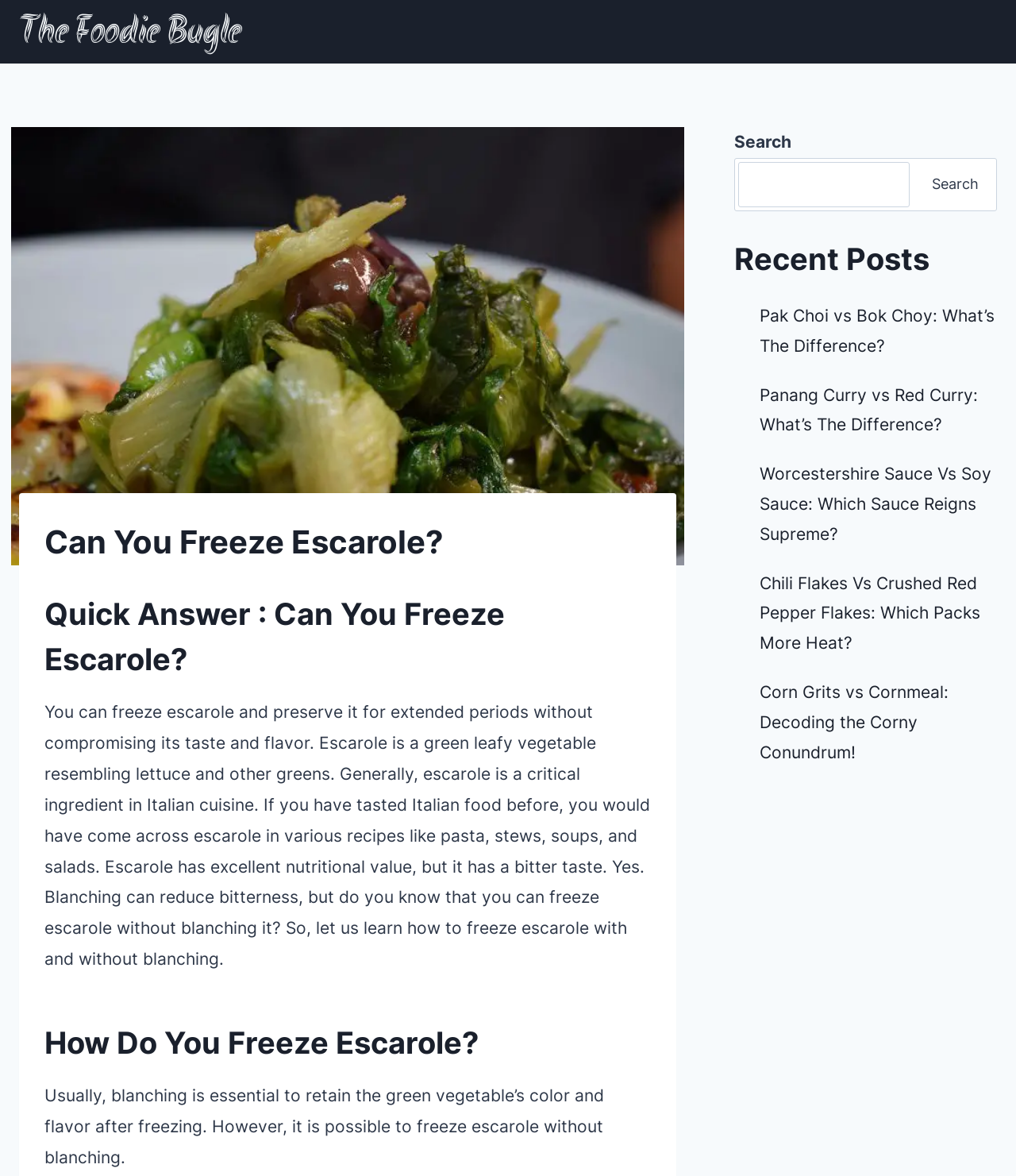Look at the image and answer the question in detail:
What is the topic of the main article?

I determined the topic of the main article by reading the heading elements, which mention 'Can You Freeze Escarole?' and 'How Do You Freeze Escarole?'. This suggests that the article is about freezing escarole.